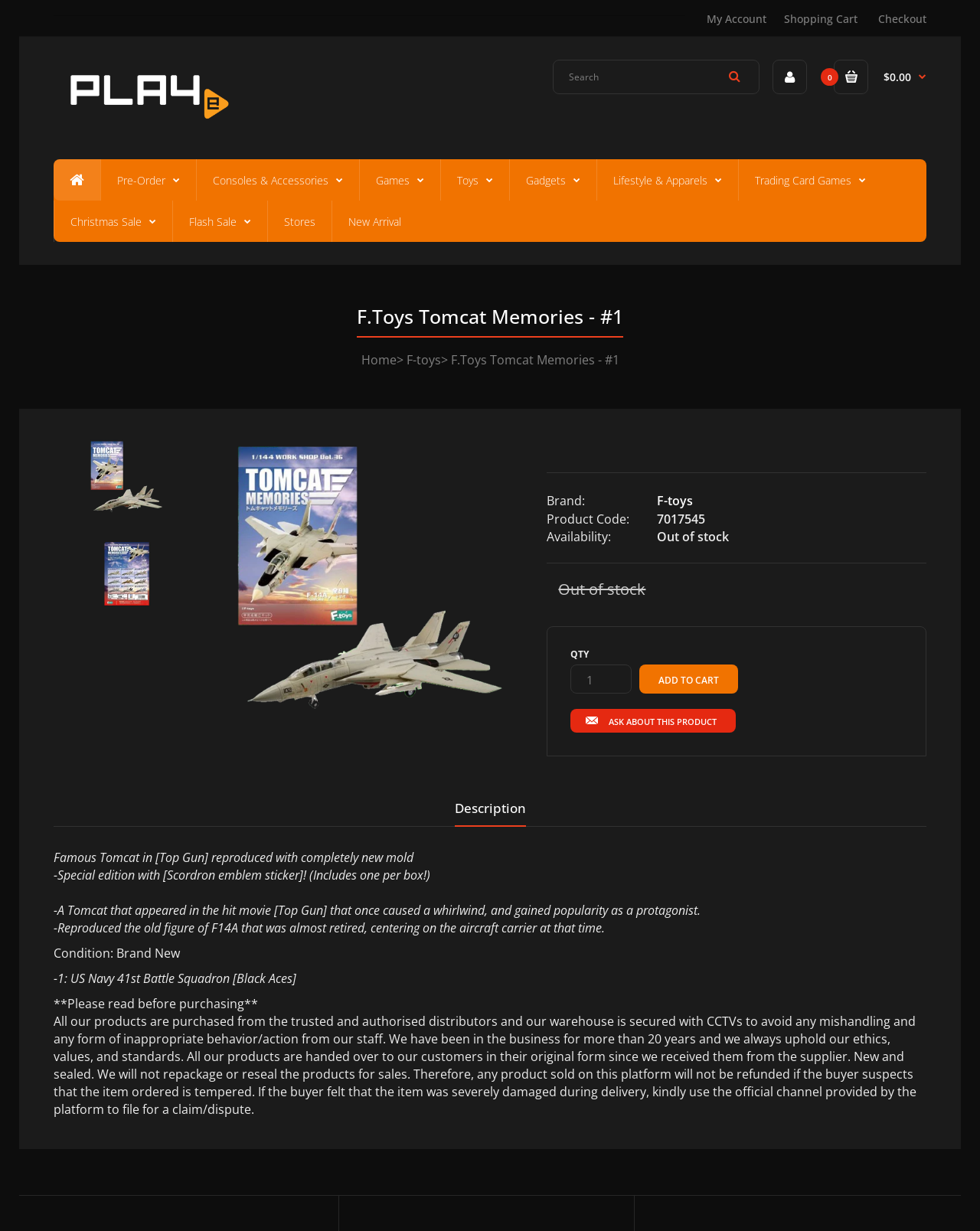Please extract and provide the main headline of the webpage.

F.Toys Tomcat Memories - #1